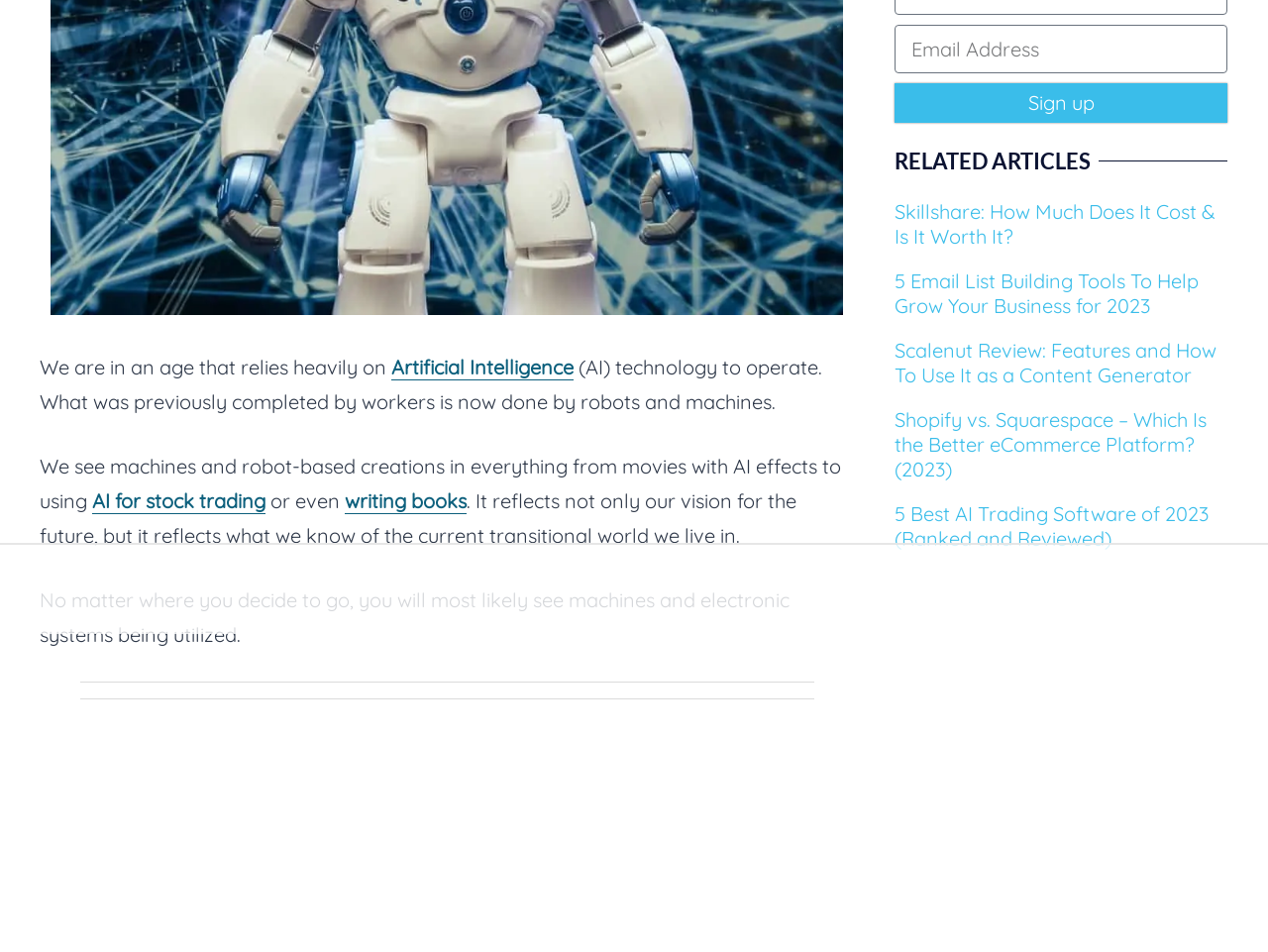Based on the description "writing books", find the bounding box of the specified UI element.

[0.272, 0.513, 0.368, 0.54]